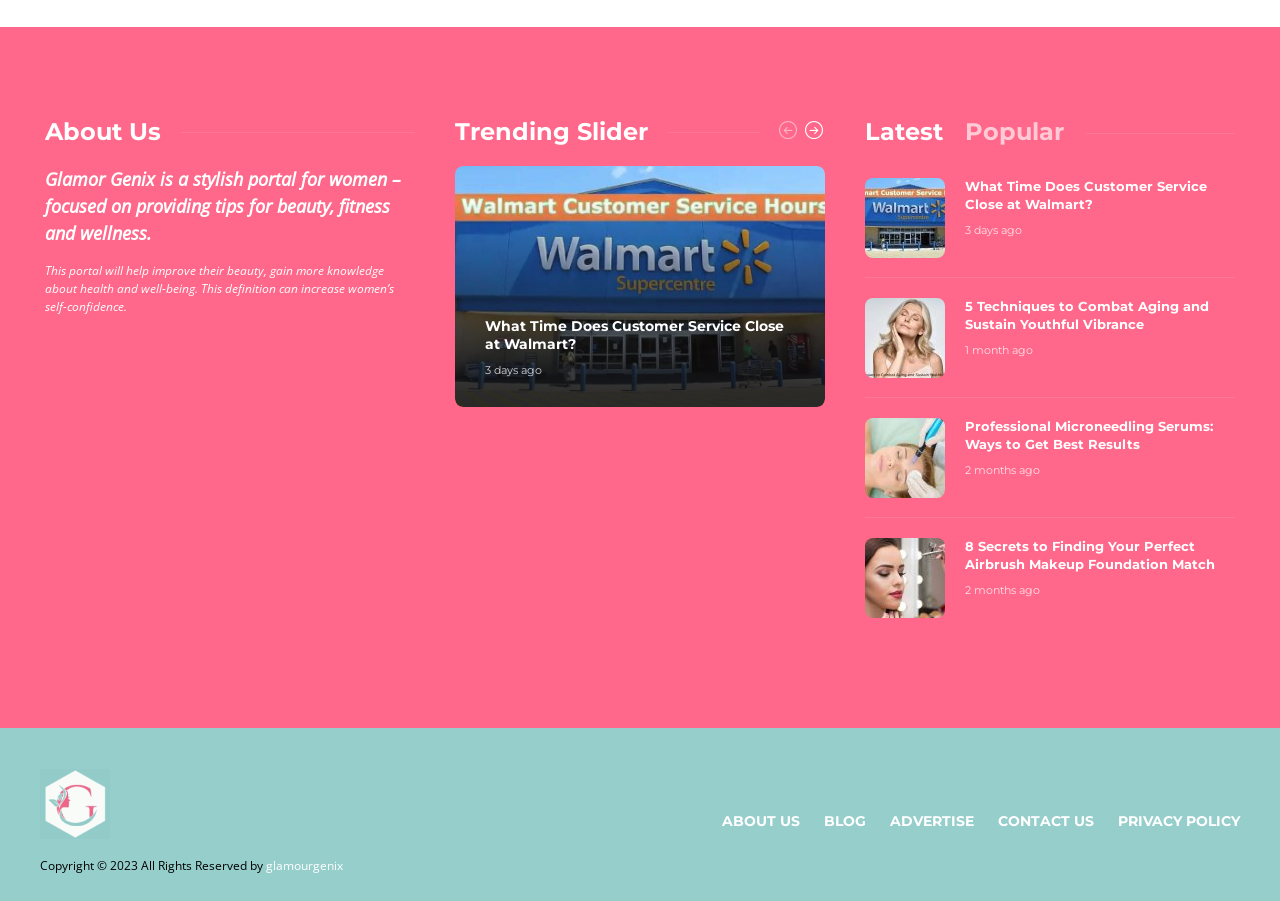Respond to the question below with a single word or phrase: What is the purpose of the Trending Slider section?

To display trending articles